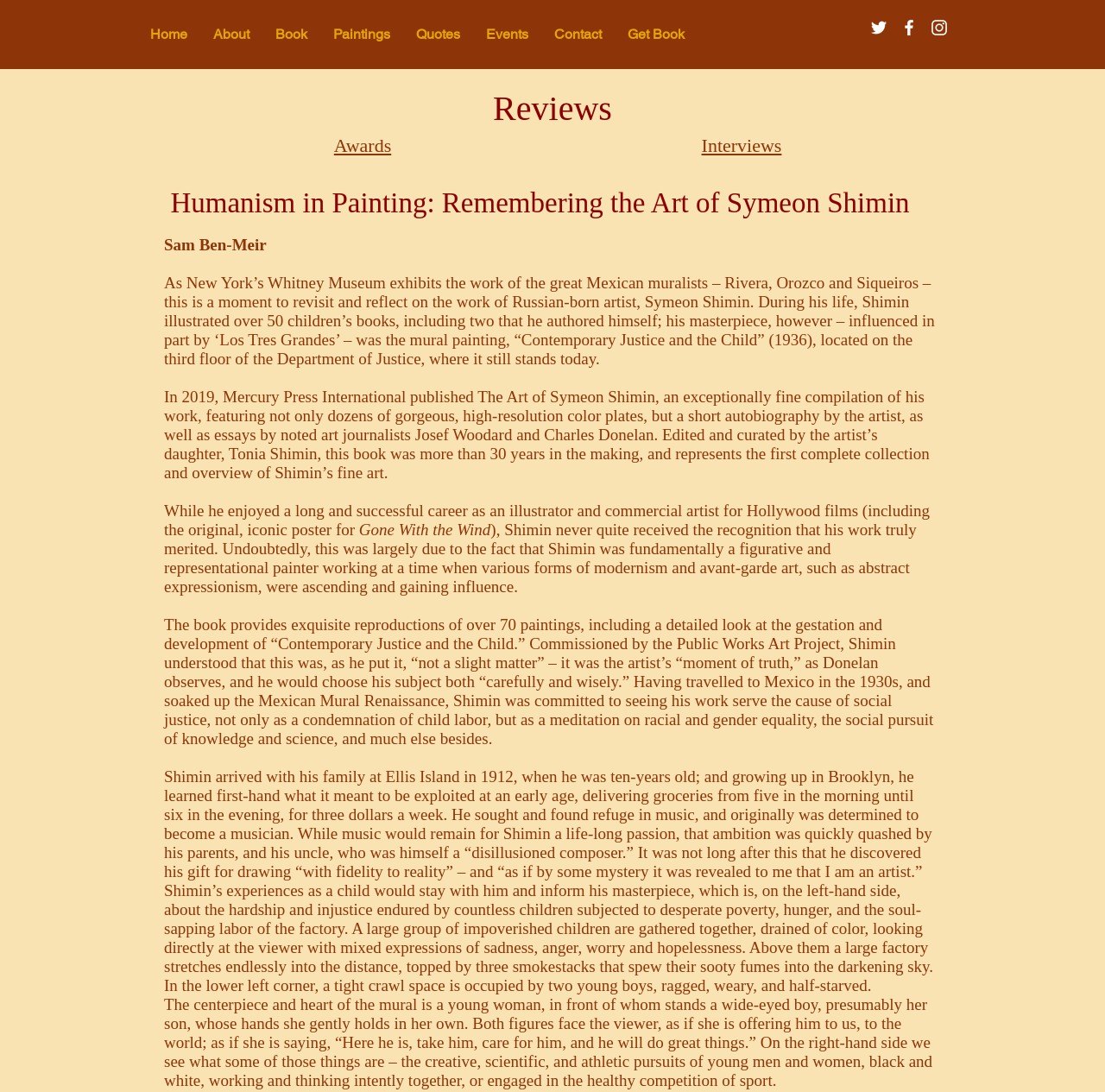Detail the various sections and features present on the webpage.

The webpage is about Symeon Shimin, a Russian-born artist, and features a collection of reviews and articles about his work. At the top of the page, there is a navigation menu with links to different sections of the website, including "Home", "About", "Book", "Paintings", "Quotes", "Events", and "Contact". 

To the right of the navigation menu, there is a social bar with links to Twitter, Facebook, and Instagram, each represented by a white icon. 

Below the navigation menu, there is a heading that reads "Reviews" and another heading that reads "Awards" with a link to "Awards" below it. Next to "Awards" is a heading that reads "Interviews" with a link to "Interviews" below it. 

The main content of the page is a long article about Symeon Shimin's life and work, including his experiences as a child, his passion for music, and his discovery of his talent for drawing. The article also discusses his masterpiece, a mural painting called "Contemporary Justice and the Child", which is located in the Department of Justice and features a powerful depiction of social justice and equality. 

The article is divided into several paragraphs, each discussing a different aspect of Shimin's life and work. There are no images on the page, but the text is rich and descriptive, providing a detailed portrait of the artist and his work.